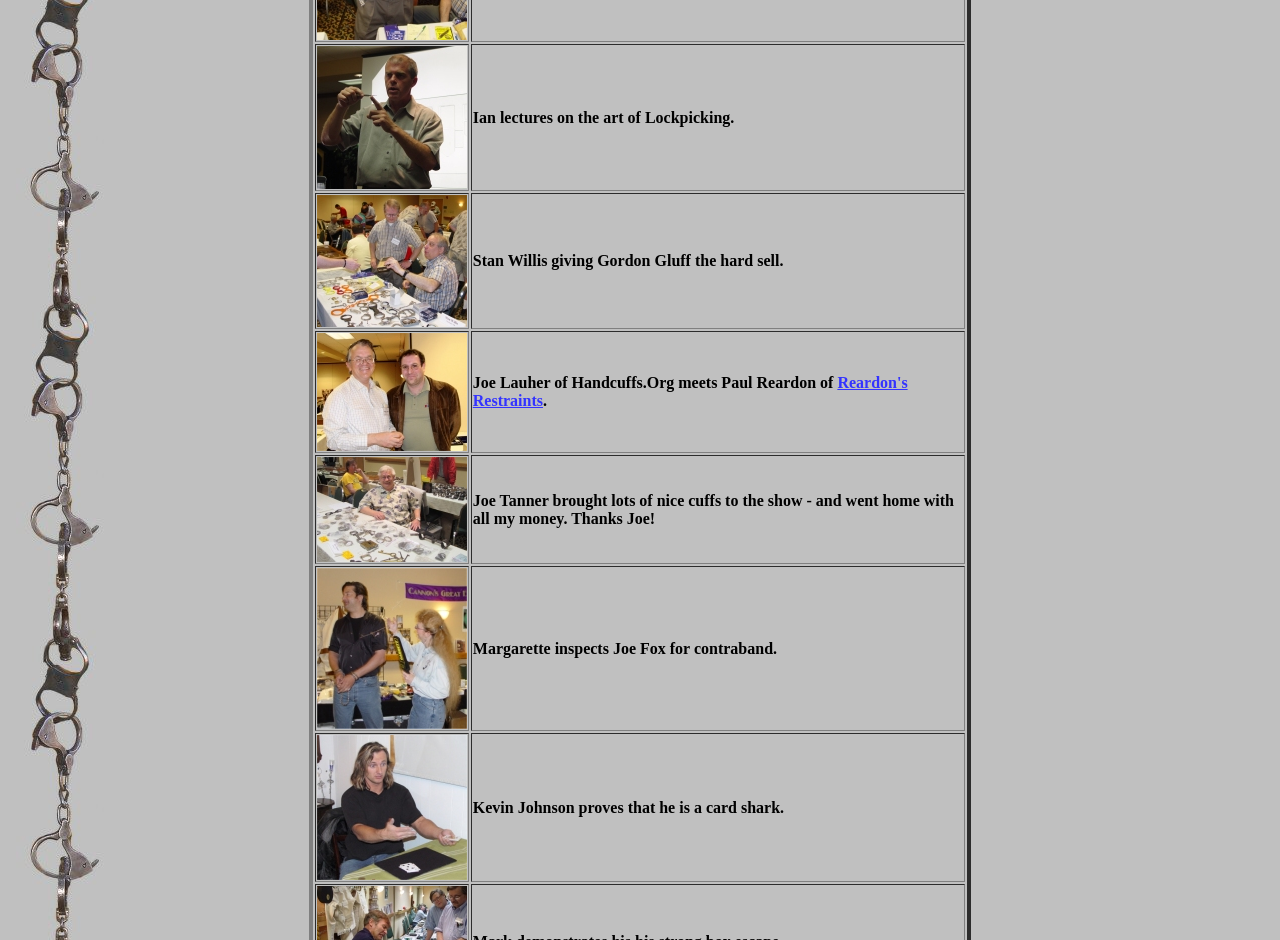Pinpoint the bounding box coordinates of the clickable area necessary to execute the following instruction: "Check out Joe Lauher and Paul Reardon". The coordinates should be given as four float numbers between 0 and 1, namely [left, top, right, bottom].

[0.247, 0.465, 0.365, 0.483]